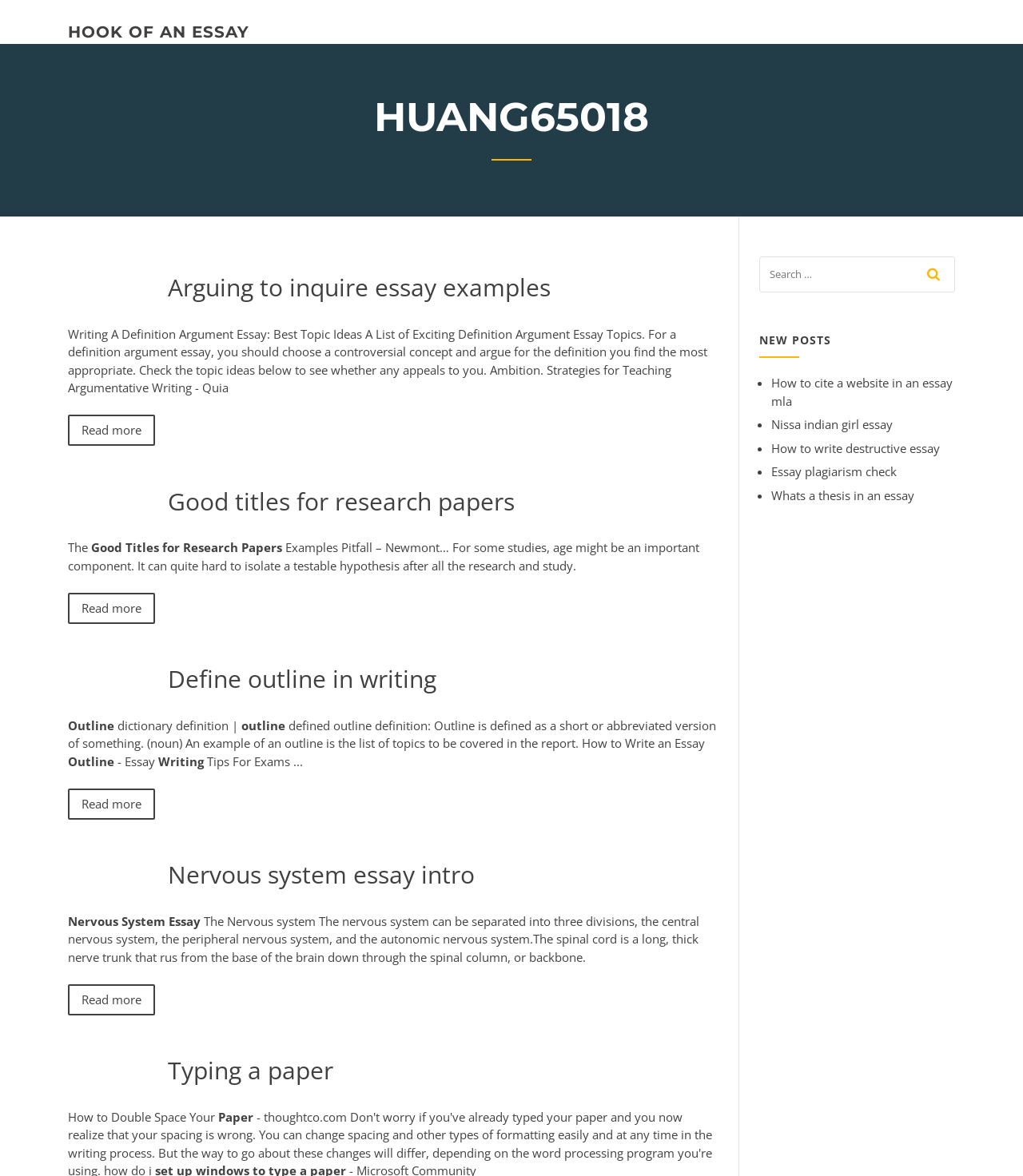What is the topic of the third article?
Using the image, elaborate on the answer with as much detail as possible.

I found the topic of the third article by looking at the heading element with the text 'Define outline in writing' which is a child of the third article element.